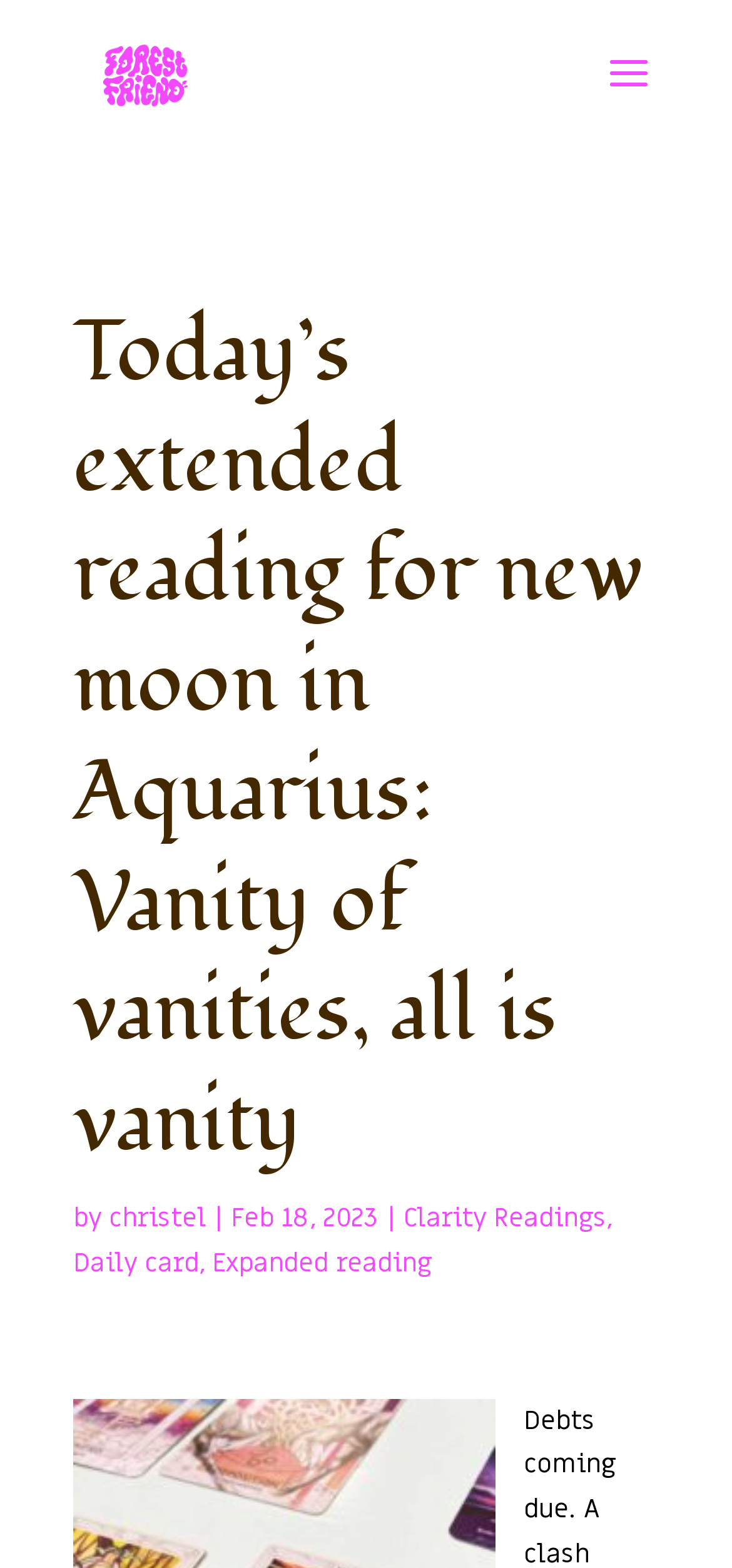Using details from the image, please answer the following question comprehensively:
What is the date of the reading?

The date of the reading can be found in the text 'Feb 18, 2023' which is located below the main heading and next to the author's name.